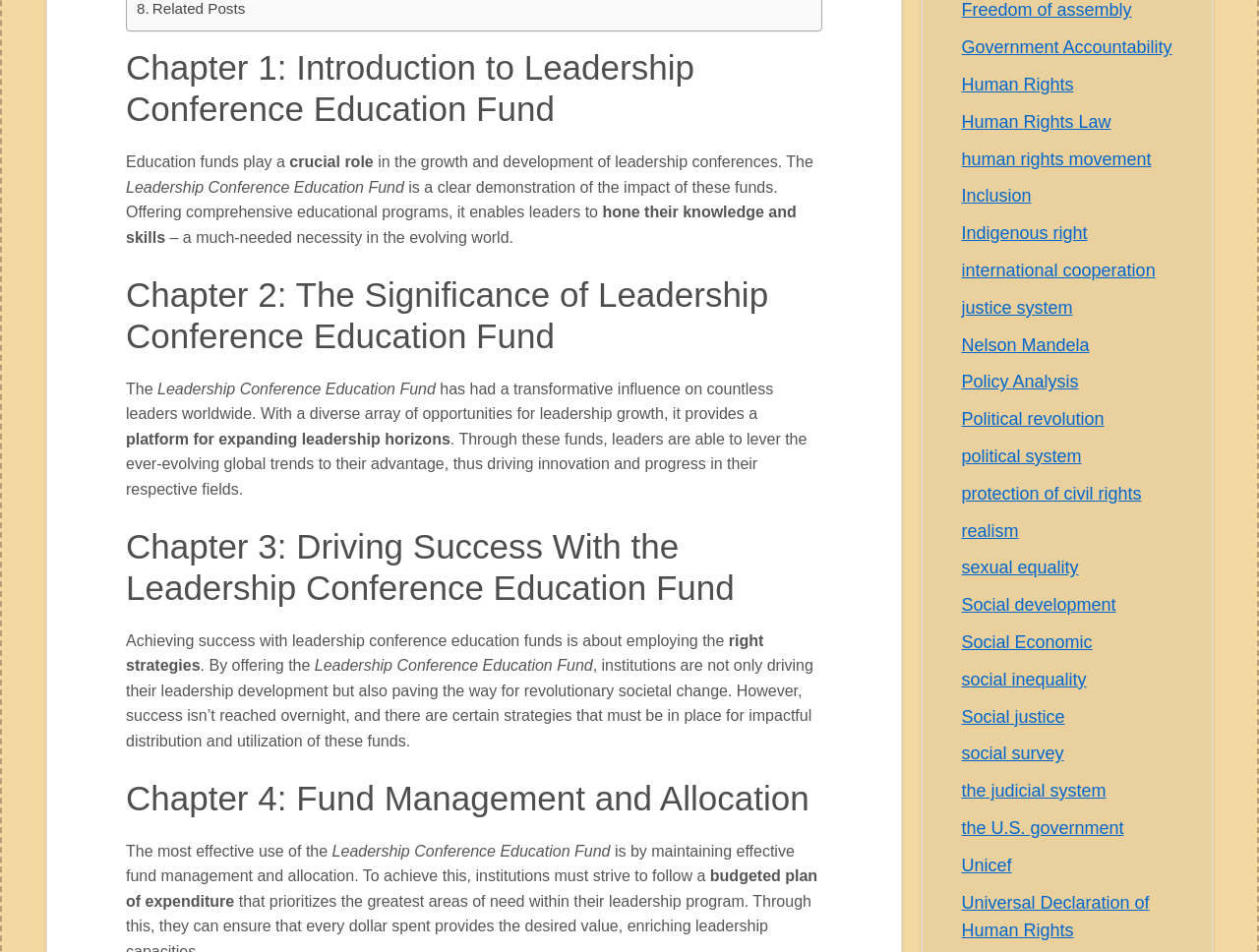Identify the bounding box of the HTML element described as: "Universal Declaration of Human Rights".

[0.764, 0.938, 0.913, 0.988]